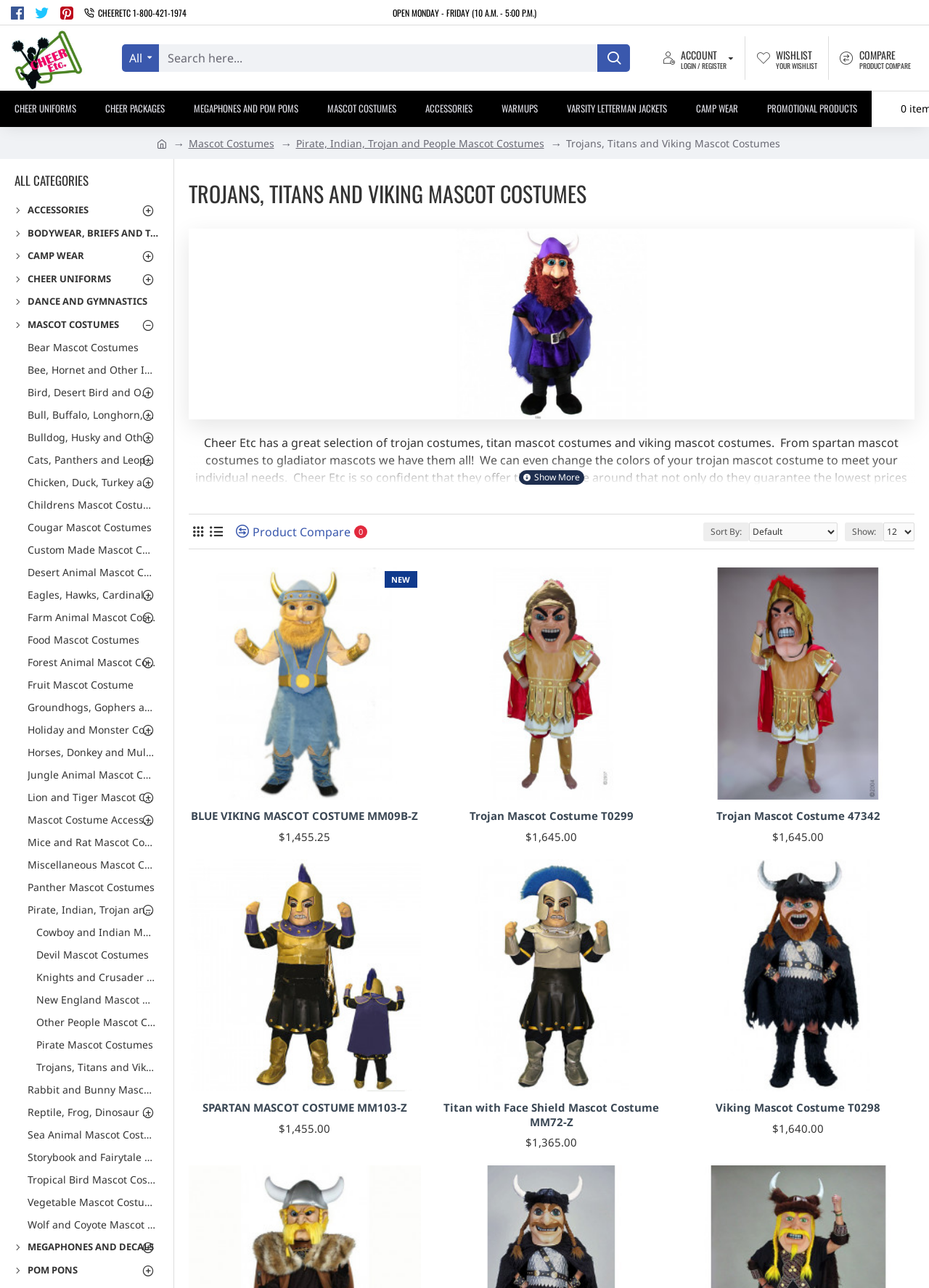Determine the main heading of the webpage and generate its text.

TROJANS, TITANS AND VIKING MASCOT COSTUMES